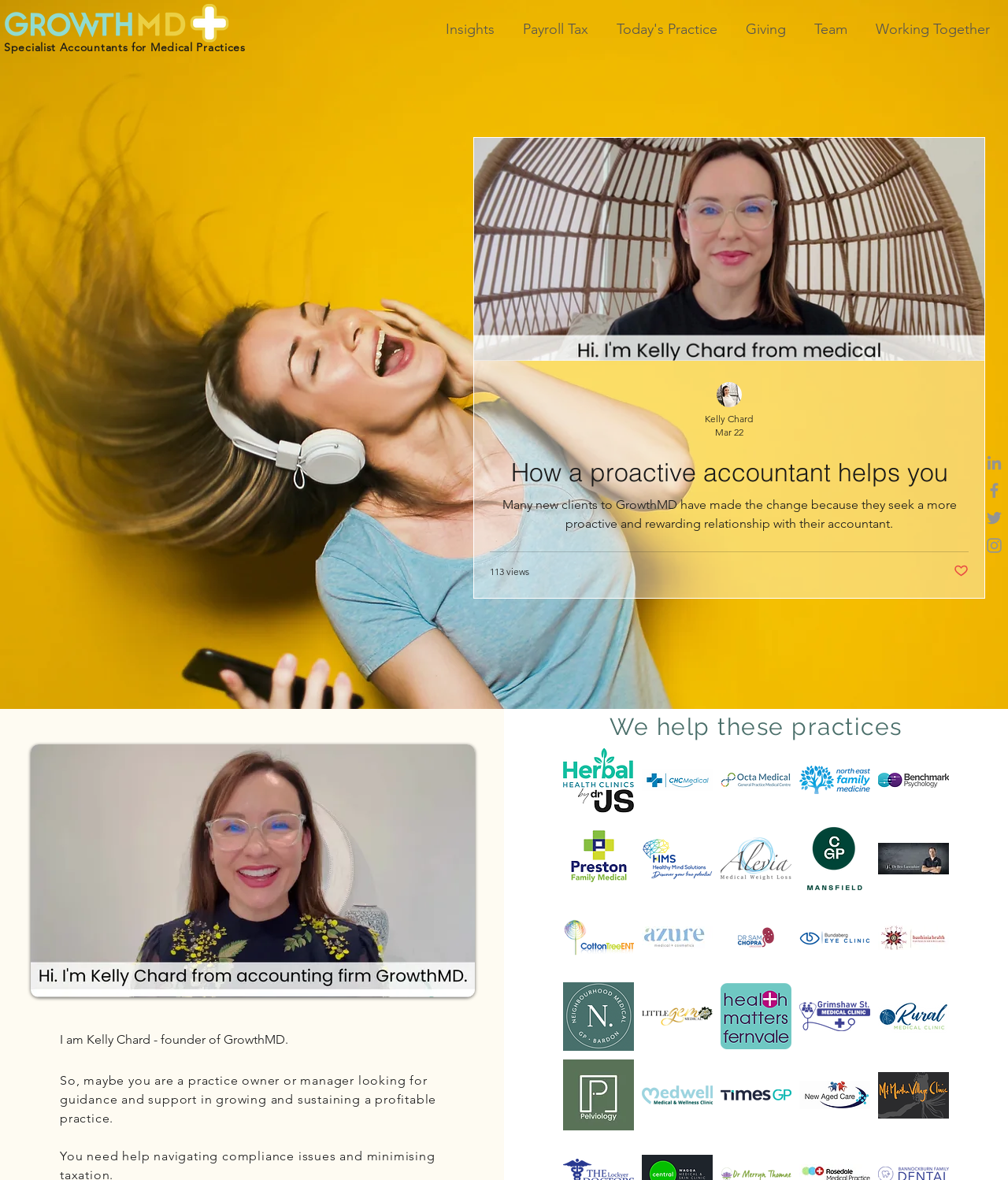Locate and provide the bounding box coordinates for the HTML element that matches this description: "aria-label="Play video"".

[0.03, 0.631, 0.471, 0.845]